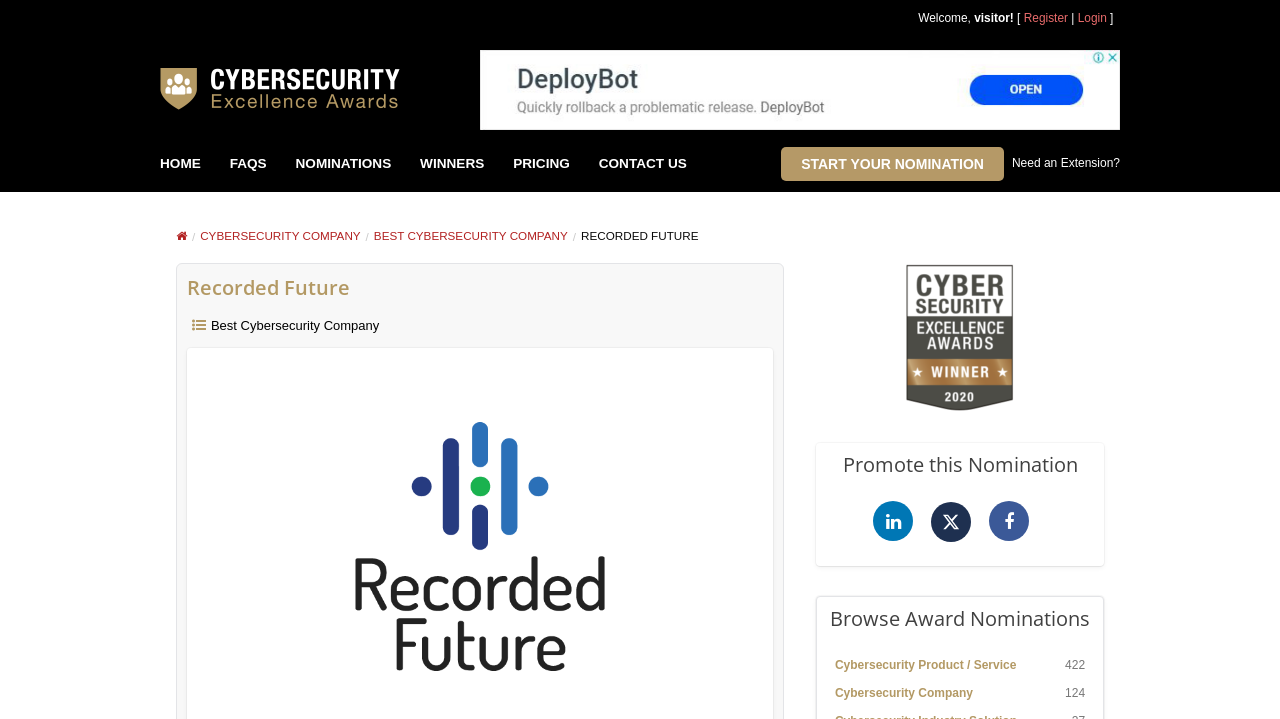What is the logo at the top of the page?
Refer to the image and respond with a one-word or short-phrase answer.

Cybersecurity-Logo